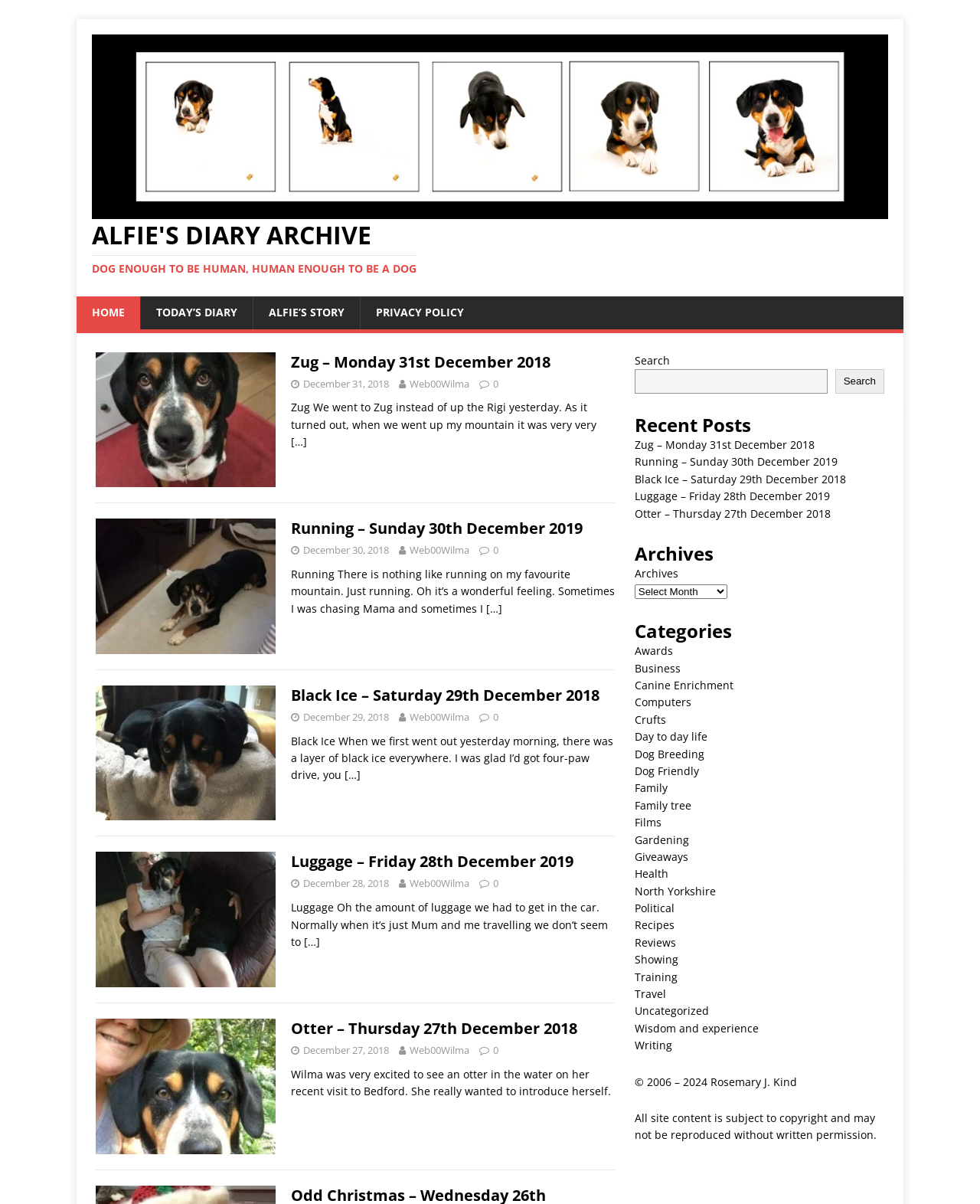Provide the bounding box coordinates of the UI element this sentence describes: "Recipes".

[0.647, 0.762, 0.688, 0.774]